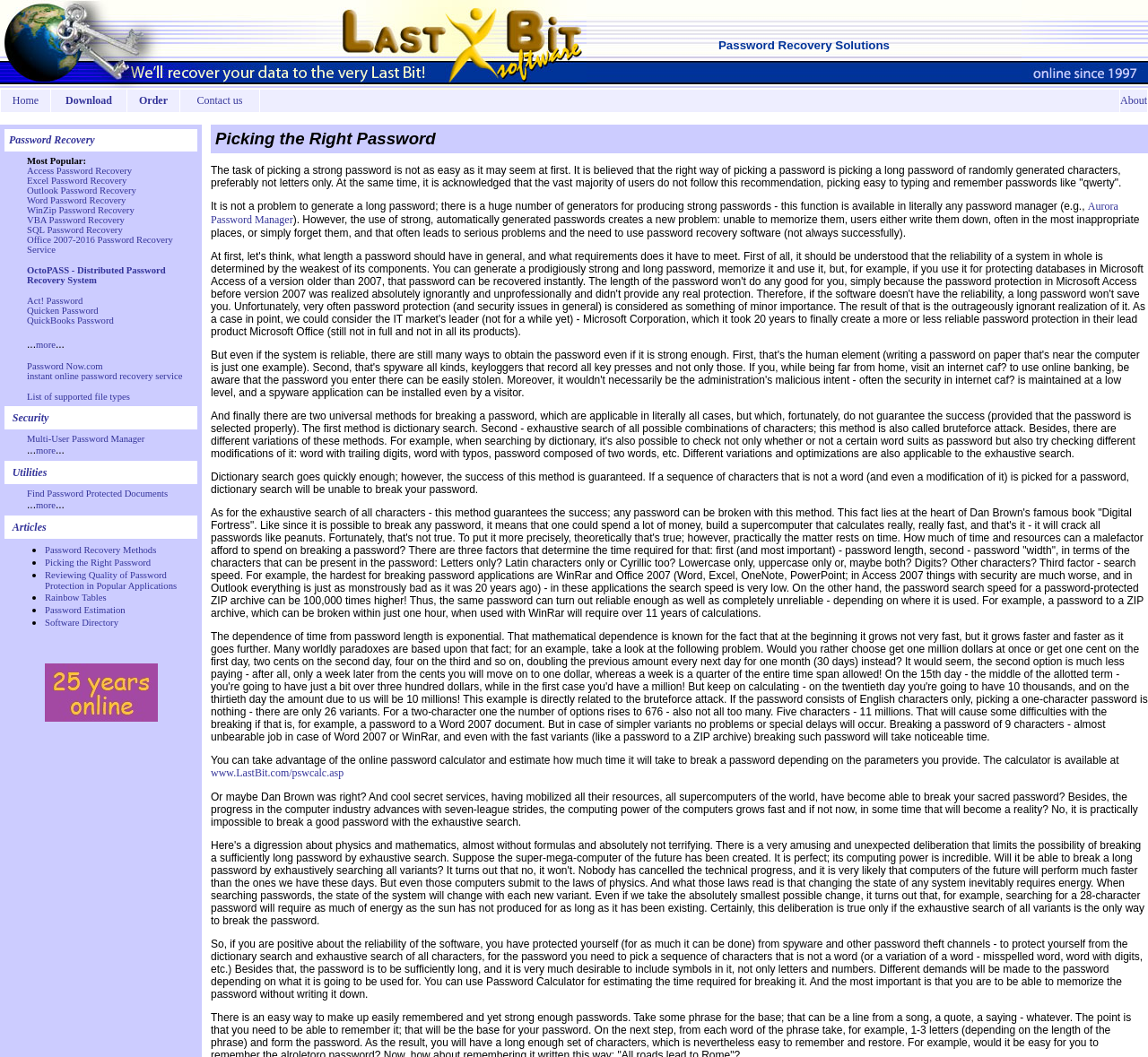Locate the primary headline on the webpage and provide its text.

Picking the Right Password